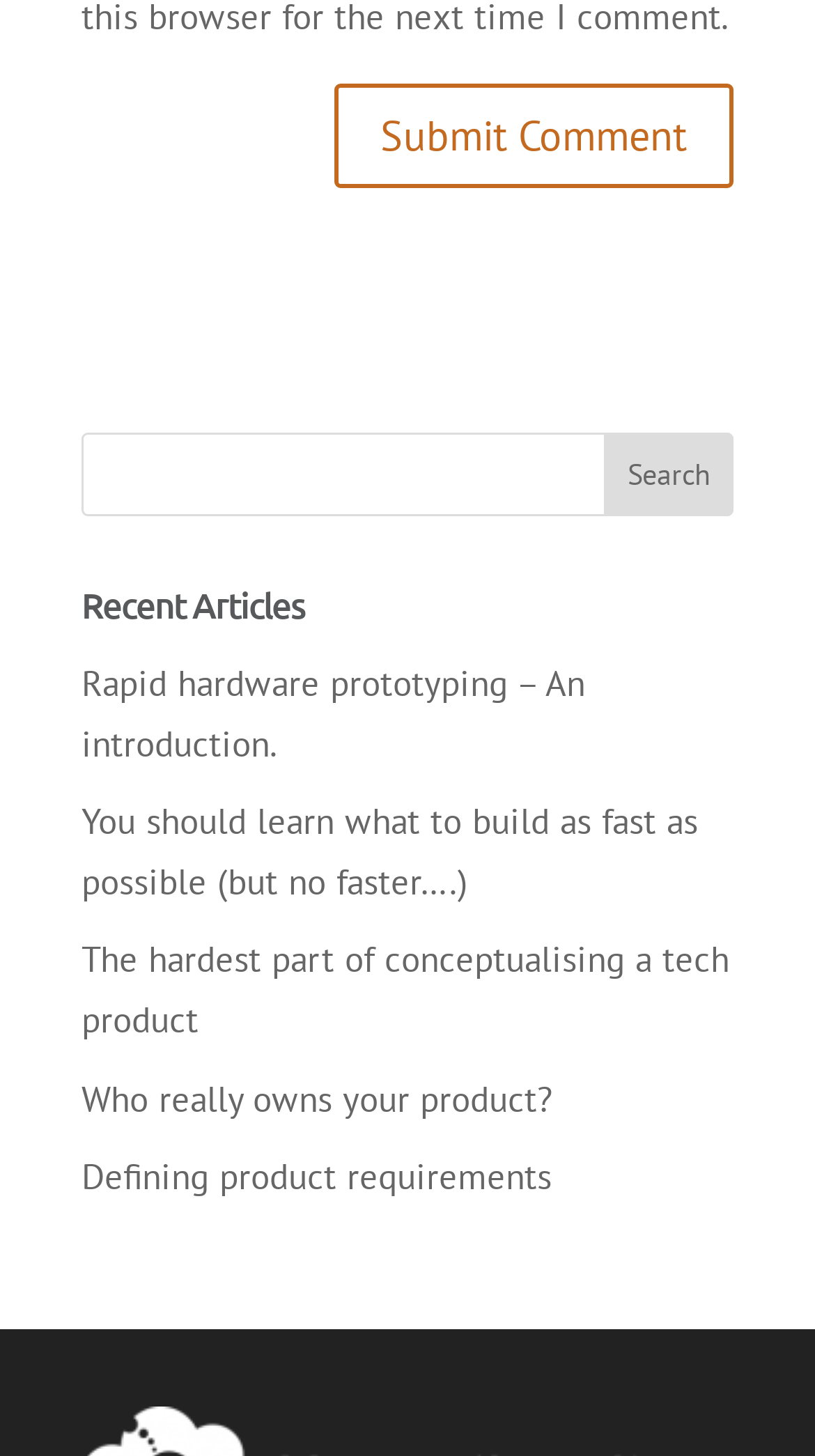Locate the bounding box coordinates of the UI element described by: "THE BAND". Provide the coordinates as four float numbers between 0 and 1, formatted as [left, top, right, bottom].

None